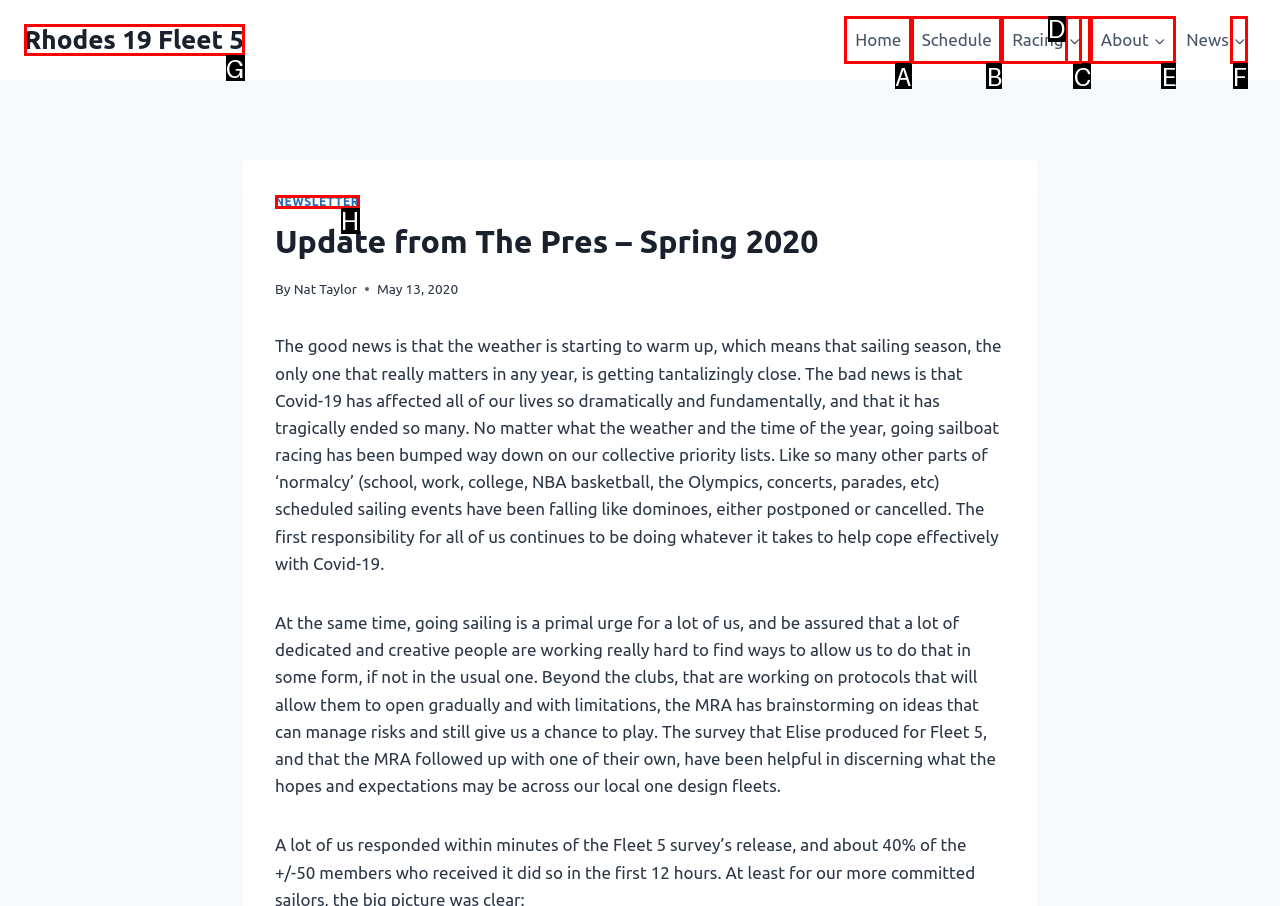Tell me which one HTML element best matches the description: AboutExpand Answer with the option's letter from the given choices directly.

E